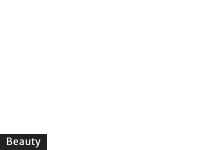What type of readers is the content tailored for?
Provide a detailed and extensive answer to the question.

The content is tailored for readers who are interested in enhancing their personal style through fashionable nail designs, as indicated by the link to the section categorized under 'Beauty'.